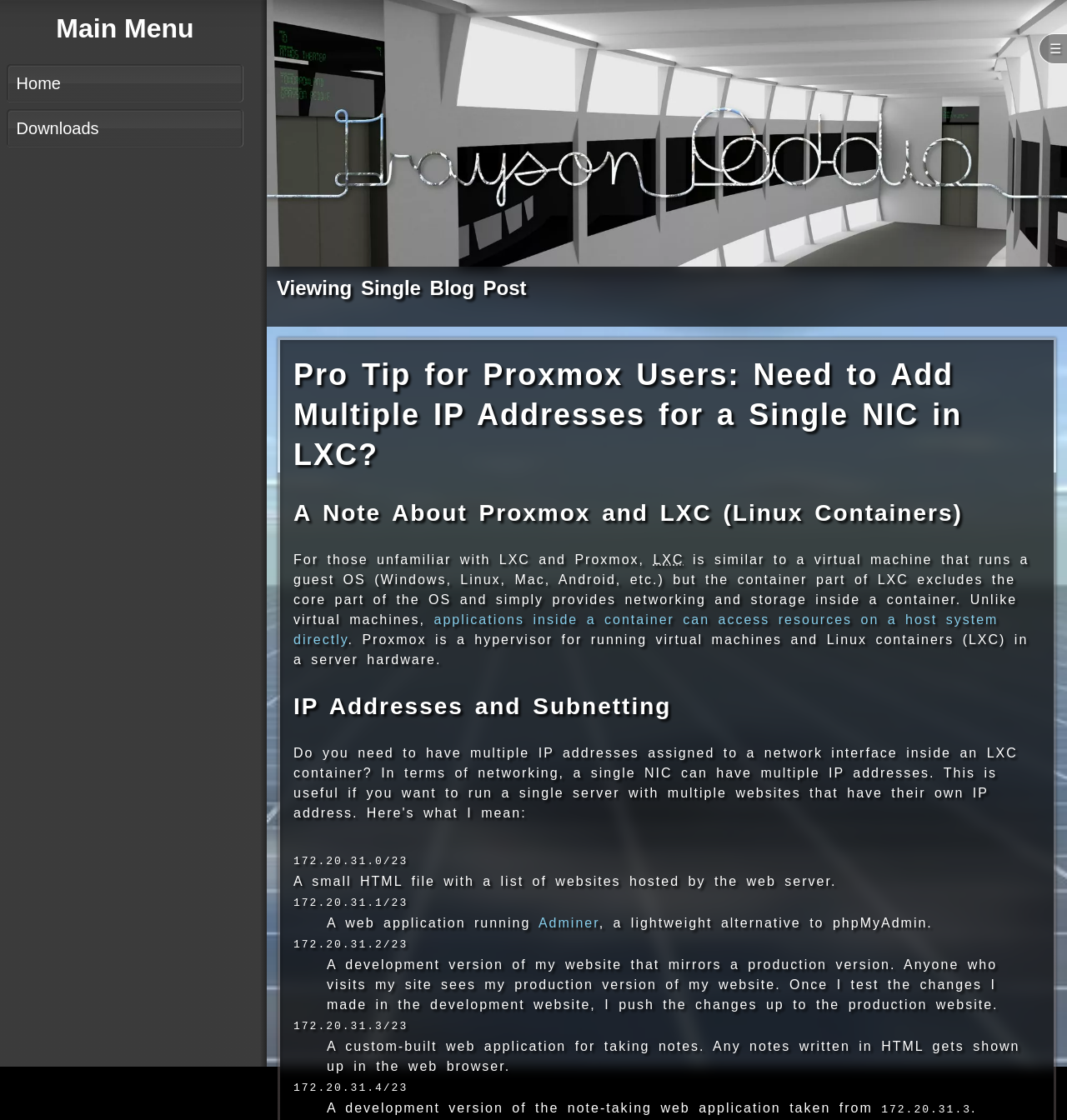Respond to the following question with a brief word or phrase:
How many IP addresses are mentioned in the webpage?

5